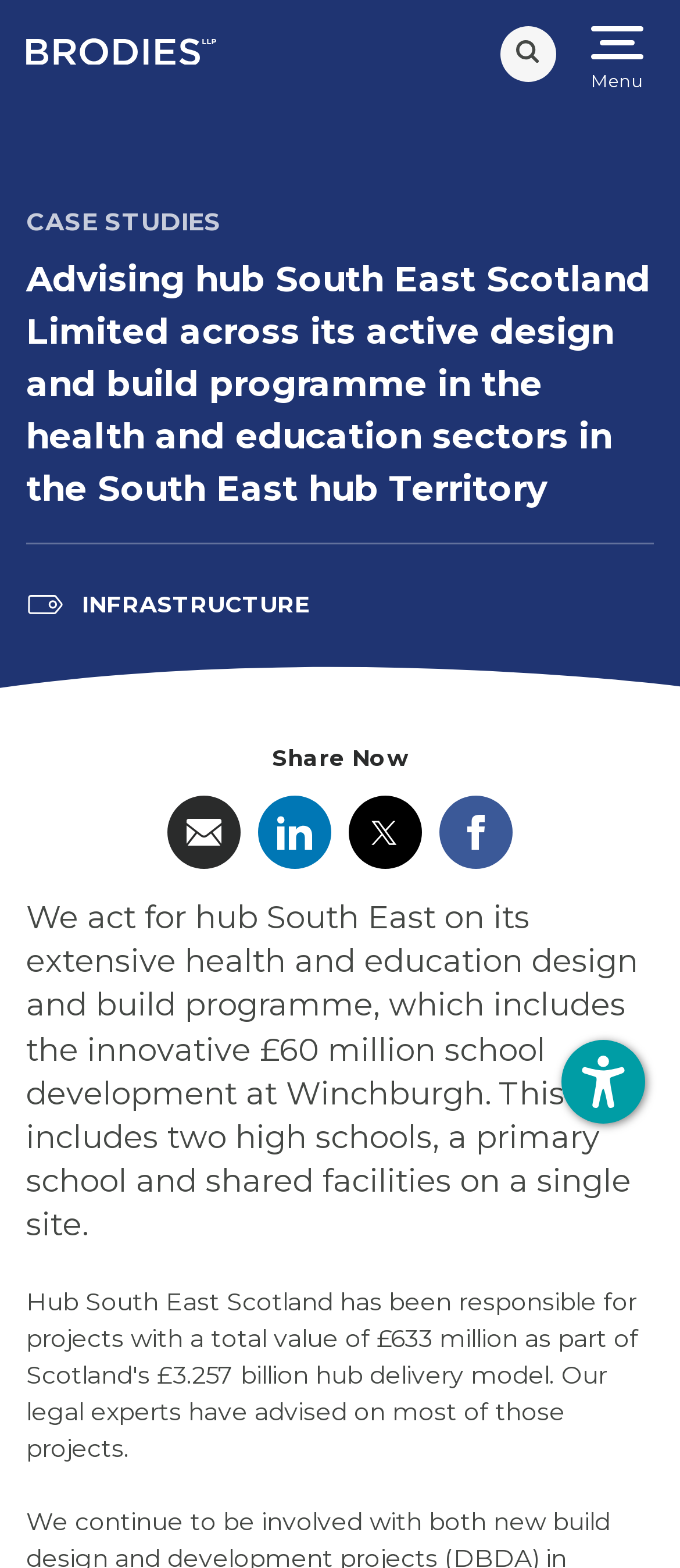Answer the question below in one word or phrase:
What is the value of the school development project?

£60 million